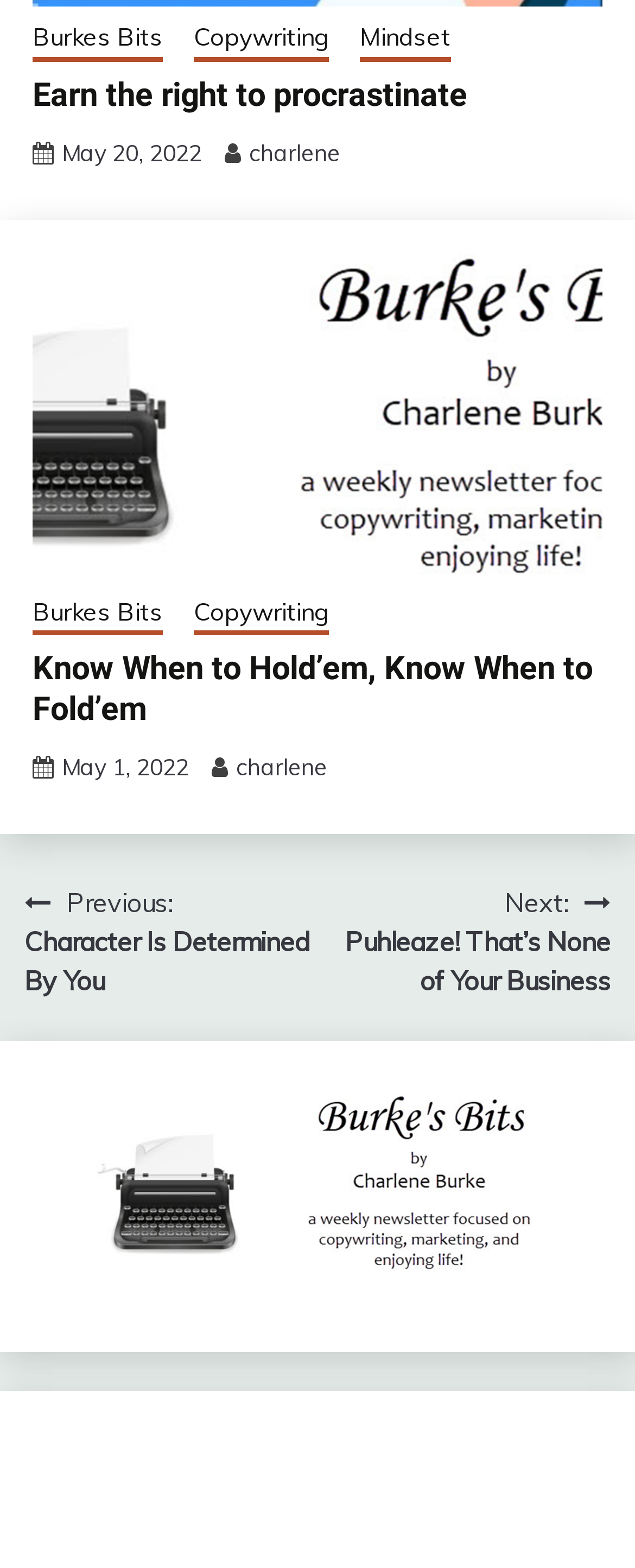Determine the bounding box of the UI component based on this description: "alt="burkes bits"". The bounding box coordinates should be four float values between 0 and 1, i.e., [left, top, right, bottom].

[0.051, 0.354, 0.949, 0.375]